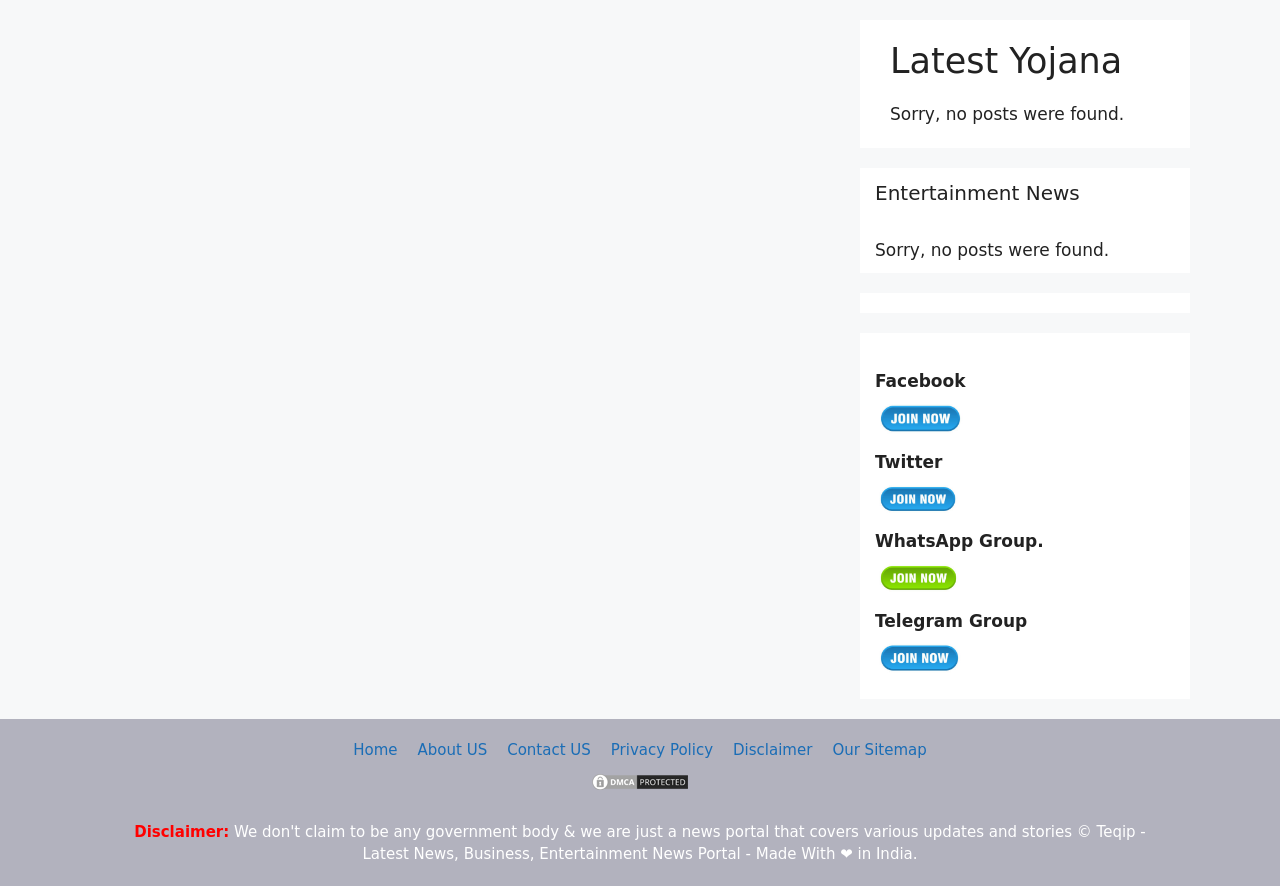Identify the bounding box coordinates for the element you need to click to achieve the following task: "Click on the 'Facebook' link". The coordinates must be four float values ranging from 0 to 1, formatted as [left, top, right, bottom].

[0.684, 0.482, 0.755, 0.504]